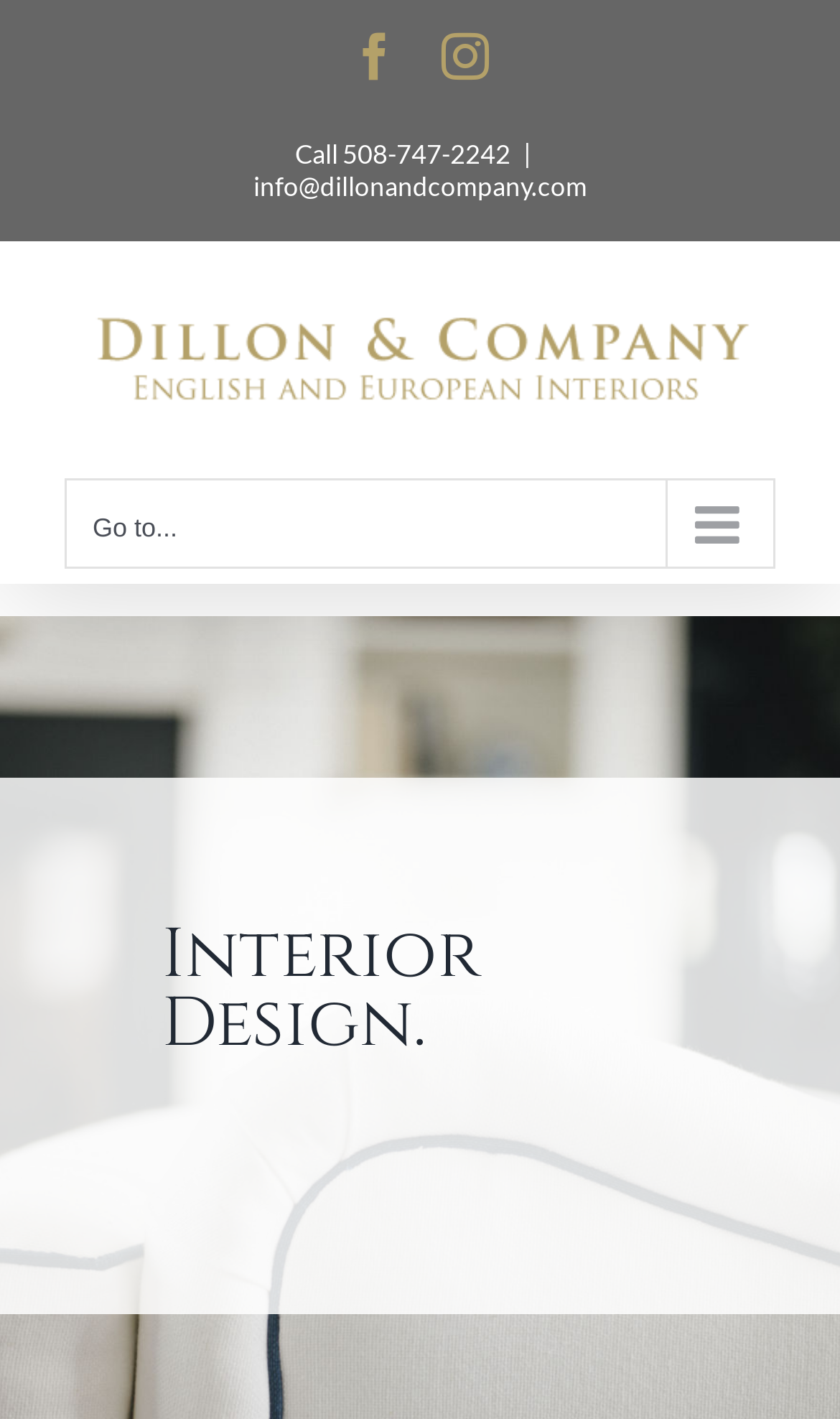Refer to the image and answer the question with as much detail as possible: What is the company name?

I found the company name by looking at the root element and the logo image element that says 'Dillon & Company Logo'.